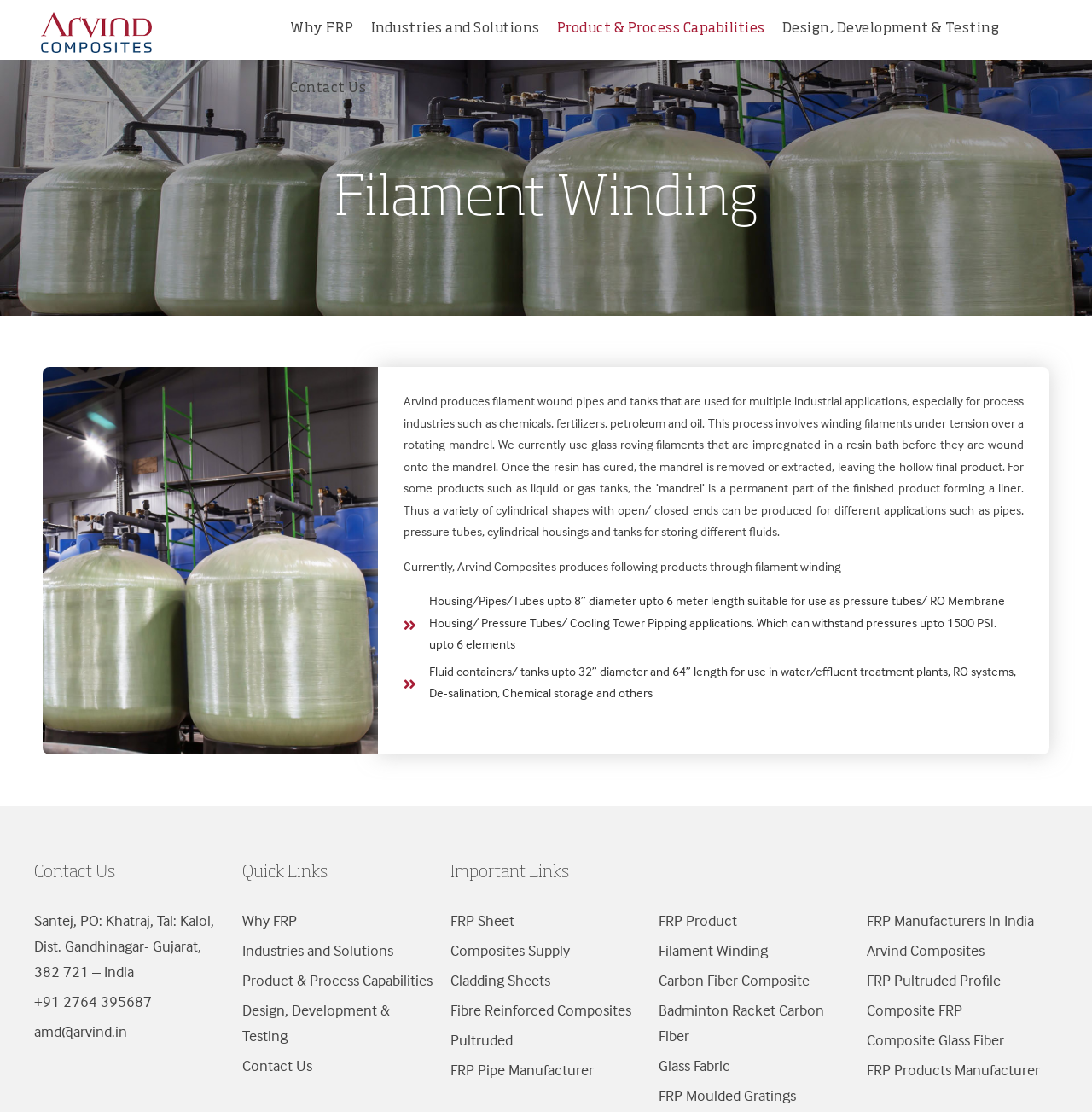Please mark the bounding box coordinates of the area that should be clicked to carry out the instruction: "Click on the 'Why FRP' link".

[0.258, 0.0, 0.332, 0.054]